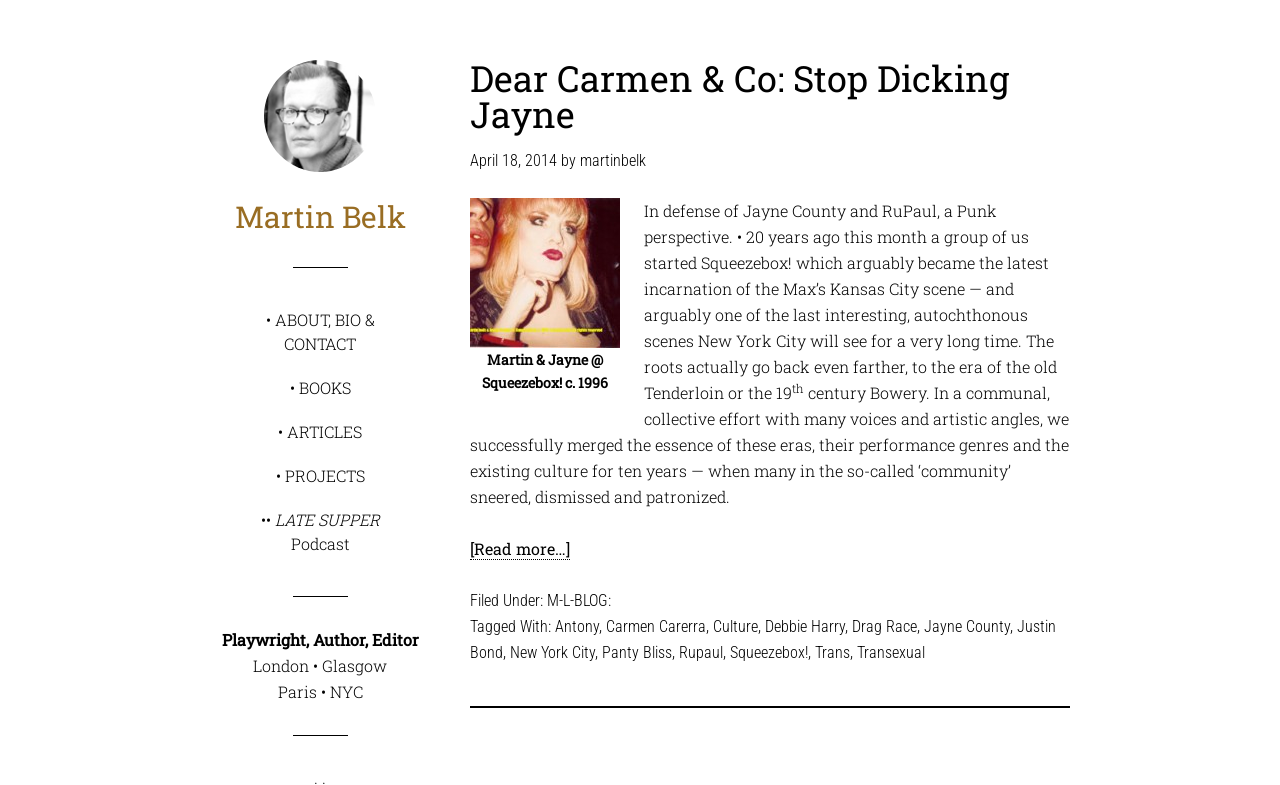What is the location of Martin Belk?
Utilize the image to construct a detailed and well-explained answer.

The webpage mentions Martin Belk's location as 'London • Glasgow' in the StaticText element with bounding box coordinates [0.198, 0.834, 0.302, 0.861], and 'Paris • NYC' in the StaticText element with bounding box coordinates [0.217, 0.868, 0.283, 0.894].